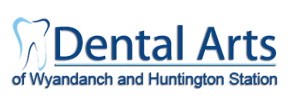Explain all the elements you observe in the image.

The image showcases the logo of "Dental Arts of Wyandanch and Huntington Station." The logo features a stylized tooth icon alongside the large, prominent text of the practice's name. The design emphasizes professionalism and care, using a clean and modern font in blue, reflecting a sense of trust and expertise in dental services. Below the name, the words "of Wyandanch and Huntington Station" are displayed in a smaller font, indicating the geographical focus of their dental services. This logo symbolizes the clinic's commitment to providing quality dental care and is visually appealing, aimed at creating a welcoming impression for patients seeking dental treatments.